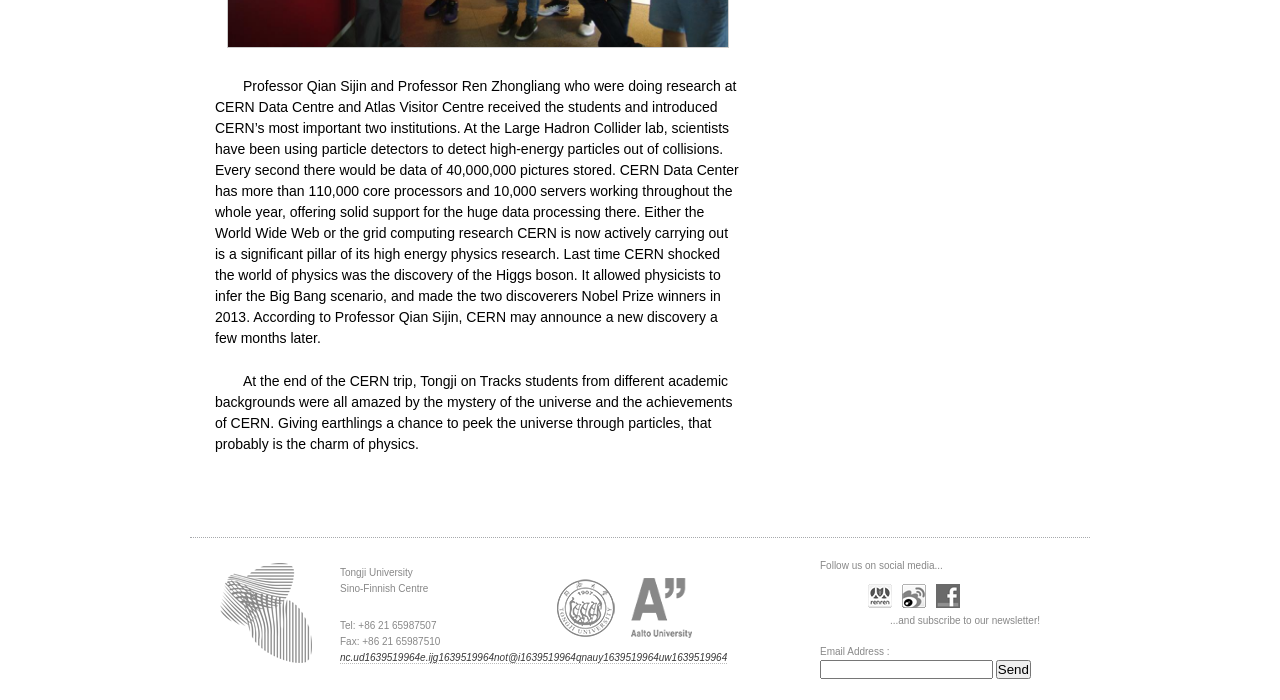Determine the bounding box of the UI component based on this description: "parent_node: Email Address : name="ns_widget_mailchimp_email"". The bounding box coordinates should be four float values between 0 and 1, i.e., [left, top, right, bottom].

[0.641, 0.943, 0.776, 0.97]